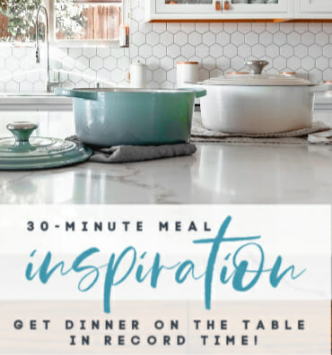Explain the image with as much detail as possible.

The image showcases a serene kitchen scene highlighting the theme of quick meal preparation. At the forefront, a charming teal pot with a lid is placed on a gray kitchen towel, suggesting a focus on cooking efficiency. Adjacent to it, a white pot adds to the aesthetic, both set against a clean, white marble countertop that reflects a modern and inviting atmosphere. The background features a beautifully tiled wall, enhancing the cozy, homey feel of the kitchen.

Superimposed on the lower part of the image is a stylish text overlay that reads "30-MINUTE MEAL INSPIRATION," capturing the essence of the content. Below that, the phrase "GET DINNER ON THE TABLE IN RECORD TIME!" encourages viewers to explore quick and efficient meal ideas, emphasizing practicality and convenience in family cooking. This image effectively conveys a message of simplifying dinner preparation, making it relatable for busy families seeking manageable cooking solutions.